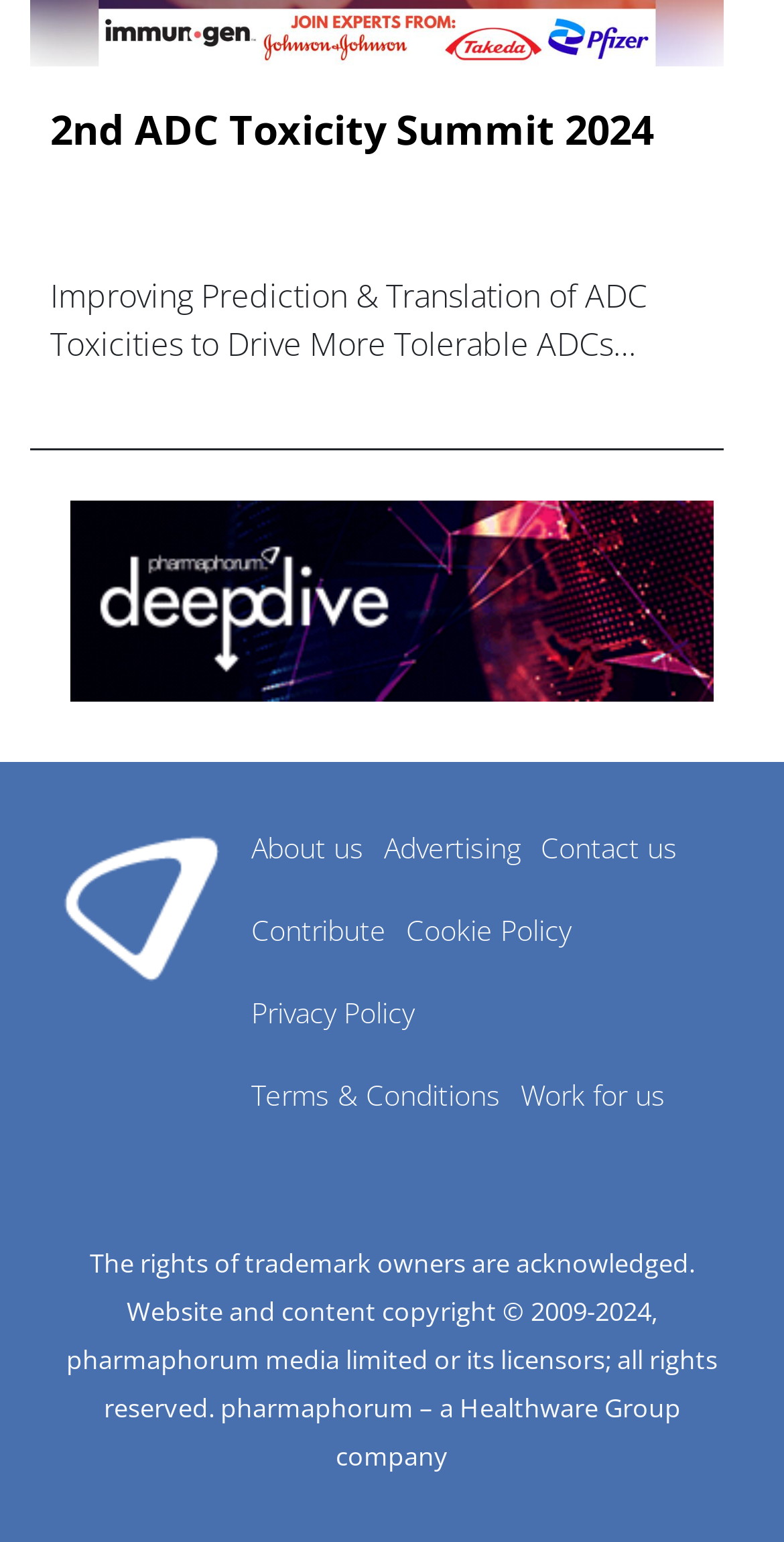Based on the element description: "About us", identify the UI element and provide its bounding box coordinates. Use four float numbers between 0 and 1, [left, top, right, bottom].

[0.308, 0.536, 0.477, 0.57]